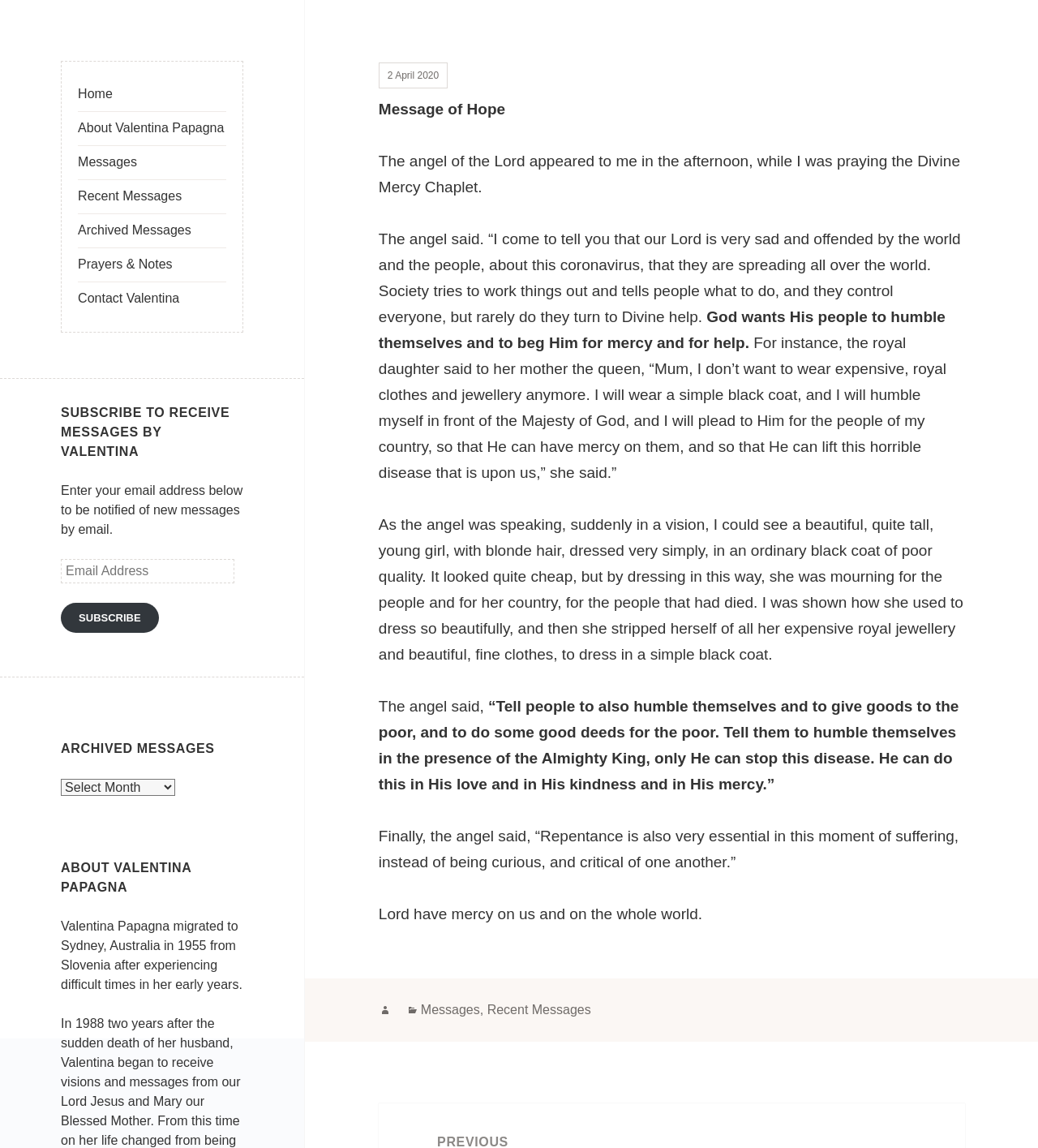Please give a succinct answer to the question in one word or phrase:
What is the purpose of the email address field?

To subscribe to receive messages